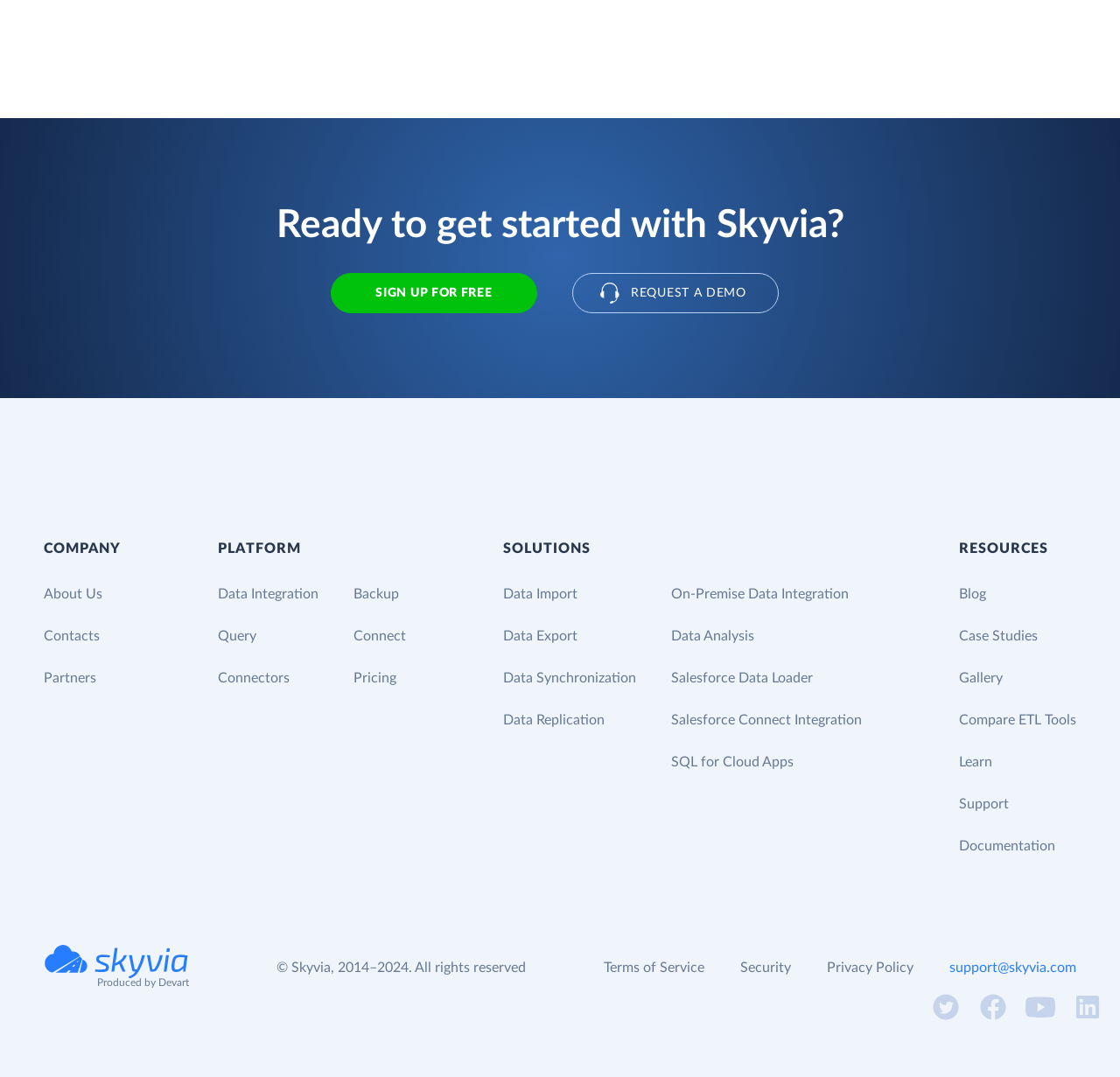Please find the bounding box coordinates of the element that you should click to achieve the following instruction: "Explore data integration". The coordinates should be presented as four float numbers between 0 and 1: [left, top, right, bottom].

[0.195, 0.545, 0.284, 0.558]